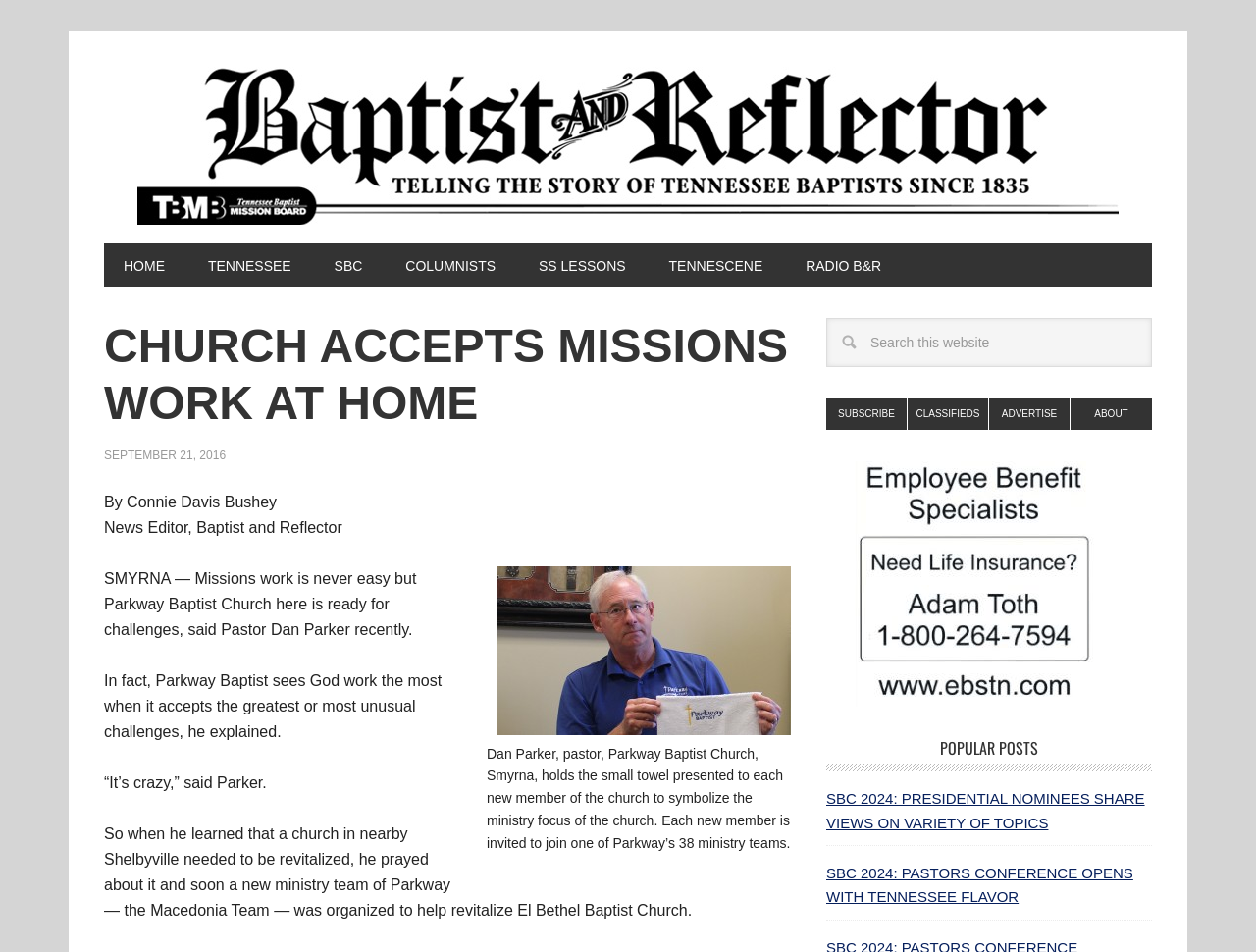What is the name of the team organized to help revitalize El Bethel Baptist Church?
Can you give a detailed and elaborate answer to the question?

I found the answer by reading the article and identifying the team mentioned in the text. The team organized to help revitalize El Bethel Baptist Church is called the Macedonia Team, which is a ministry team of Parkway Baptist Church.